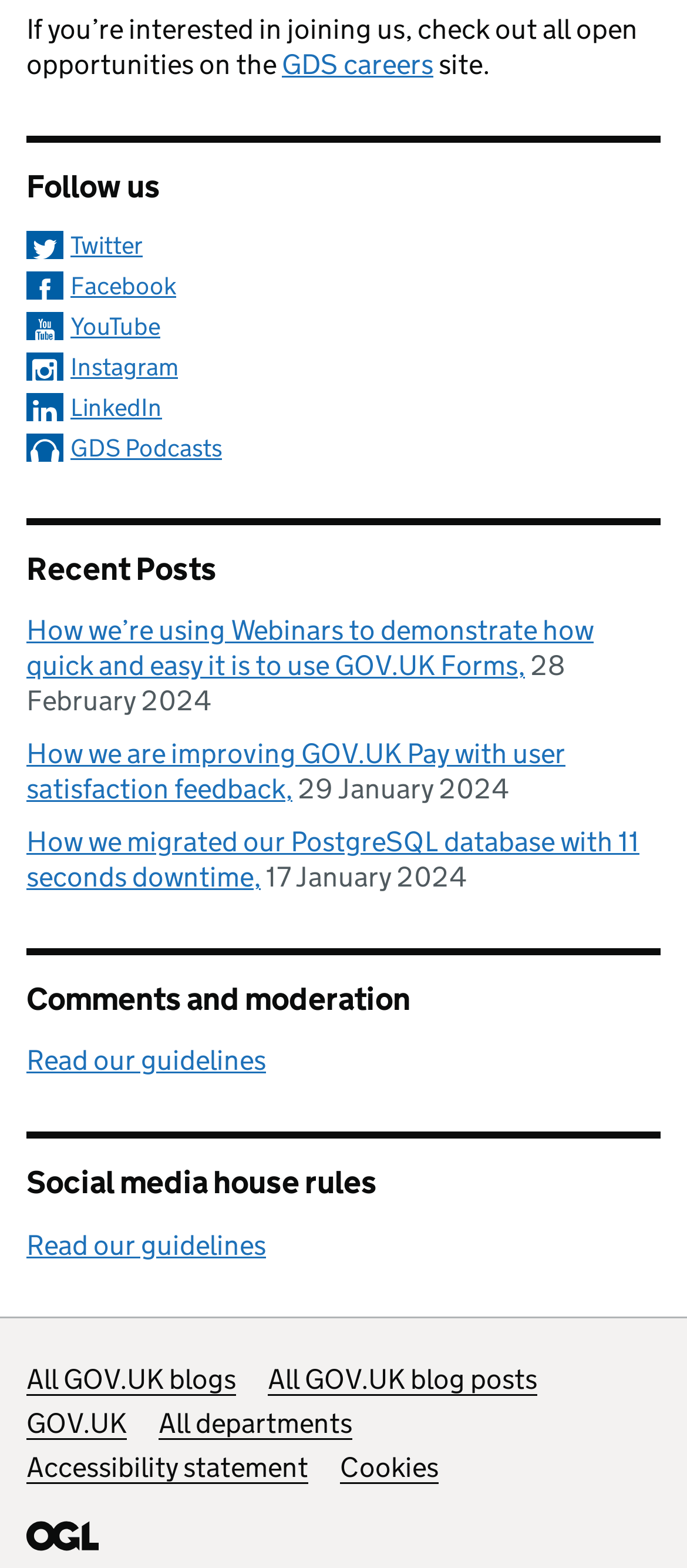Please identify the bounding box coordinates of the area that needs to be clicked to fulfill the following instruction: "Read the recent post about using Webinars to demonstrate how quick and easy it is to use GOV.UK Forms."

[0.038, 0.391, 0.864, 0.435]